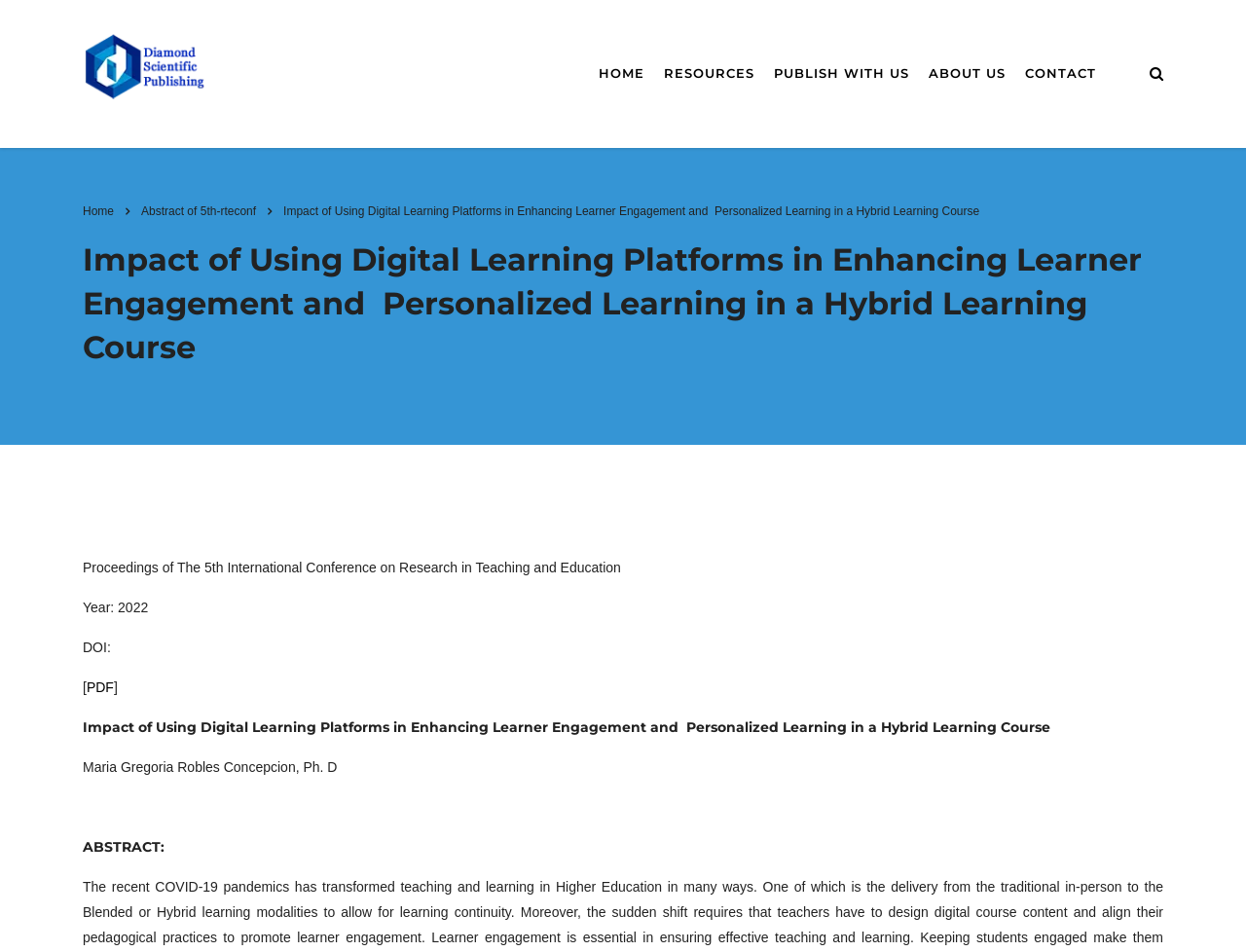Please find the bounding box coordinates of the element that needs to be clicked to perform the following instruction: "visit resources". The bounding box coordinates should be four float numbers between 0 and 1, represented as [left, top, right, bottom].

[0.525, 0.065, 0.613, 0.09]